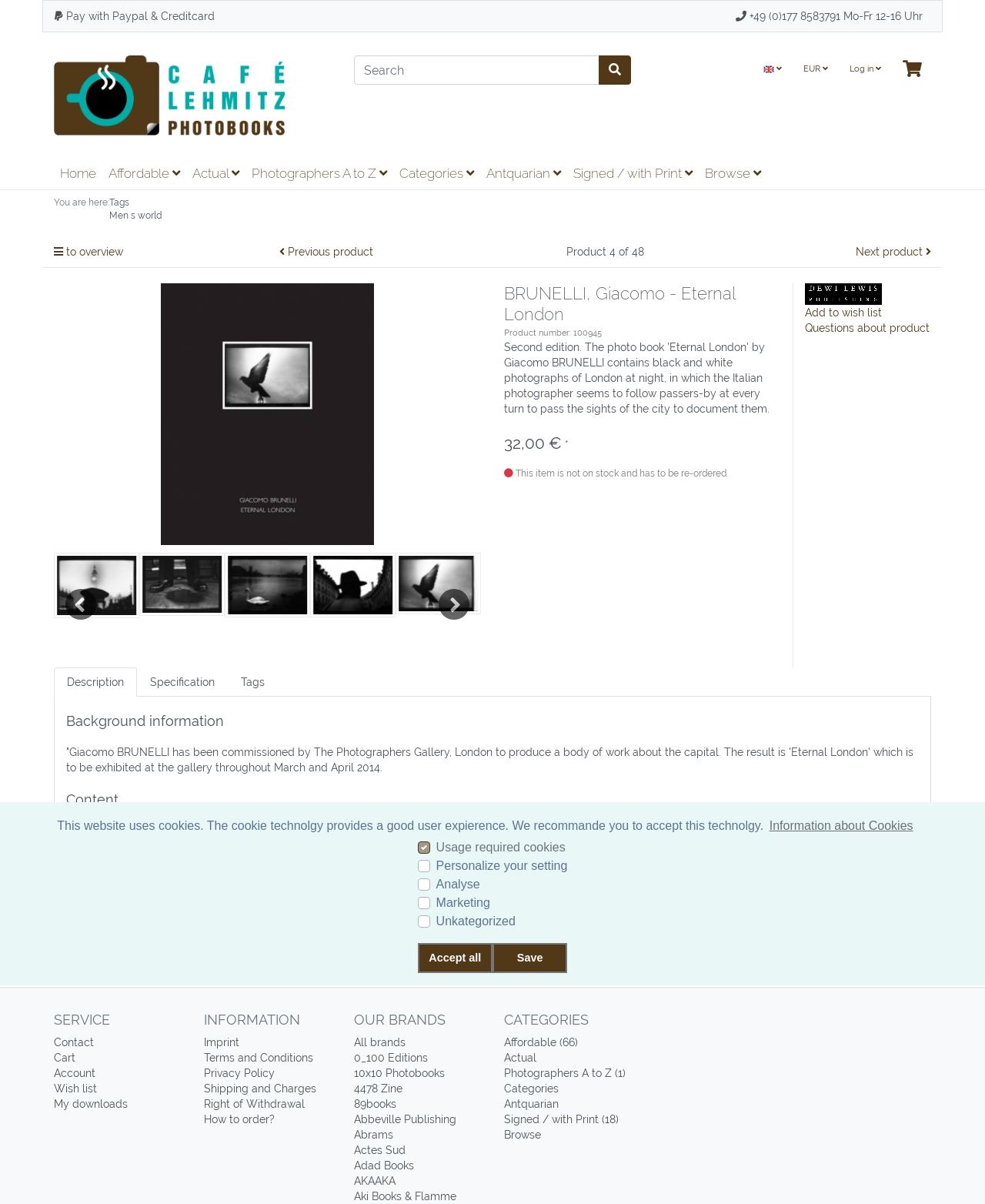Determine the coordinates of the bounding box for the clickable area needed to execute this instruction: "Contact us".

[0.055, 0.861, 0.095, 0.871]